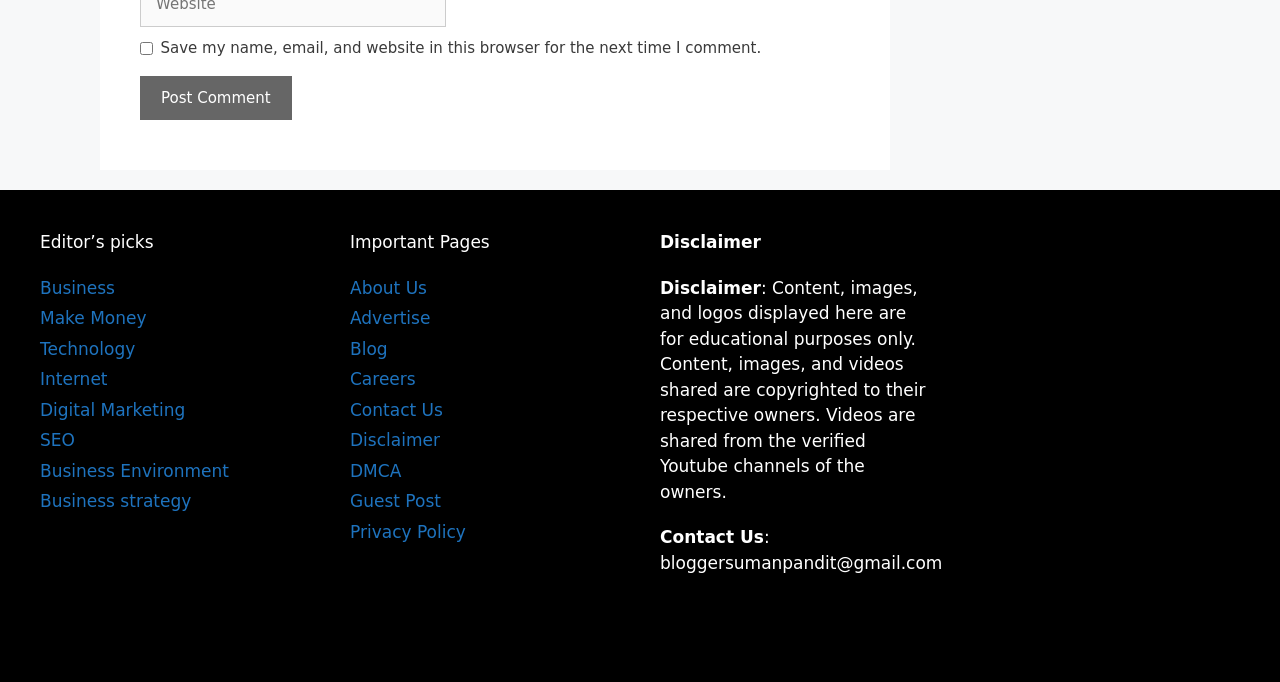Locate the bounding box coordinates of the segment that needs to be clicked to meet this instruction: "Read the Disclaimer".

[0.516, 0.338, 0.727, 0.375]